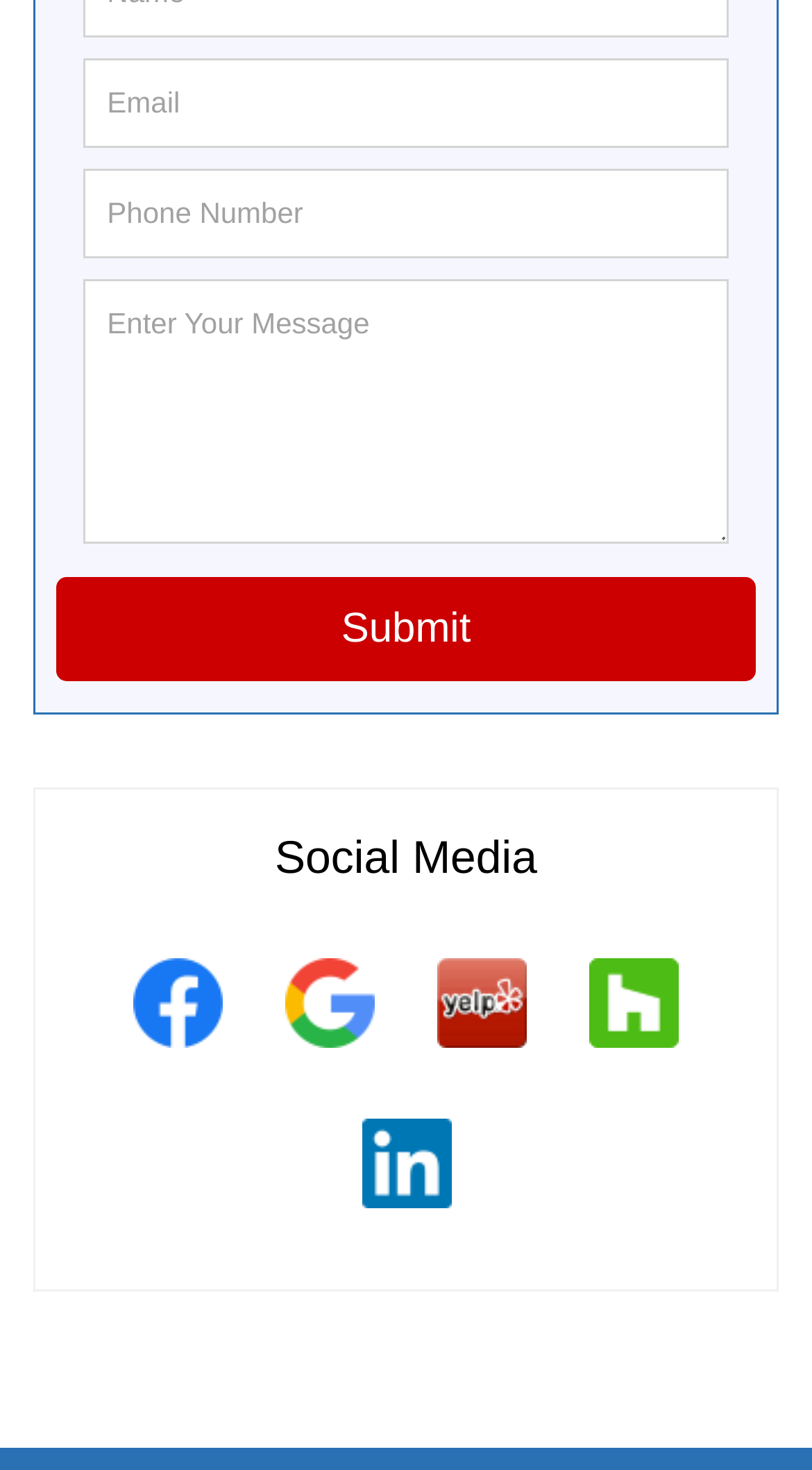Indicate the bounding box coordinates of the element that needs to be clicked to satisfy the following instruction: "Submit the form". The coordinates should be four float numbers between 0 and 1, i.e., [left, top, right, bottom].

[0.069, 0.392, 0.931, 0.463]